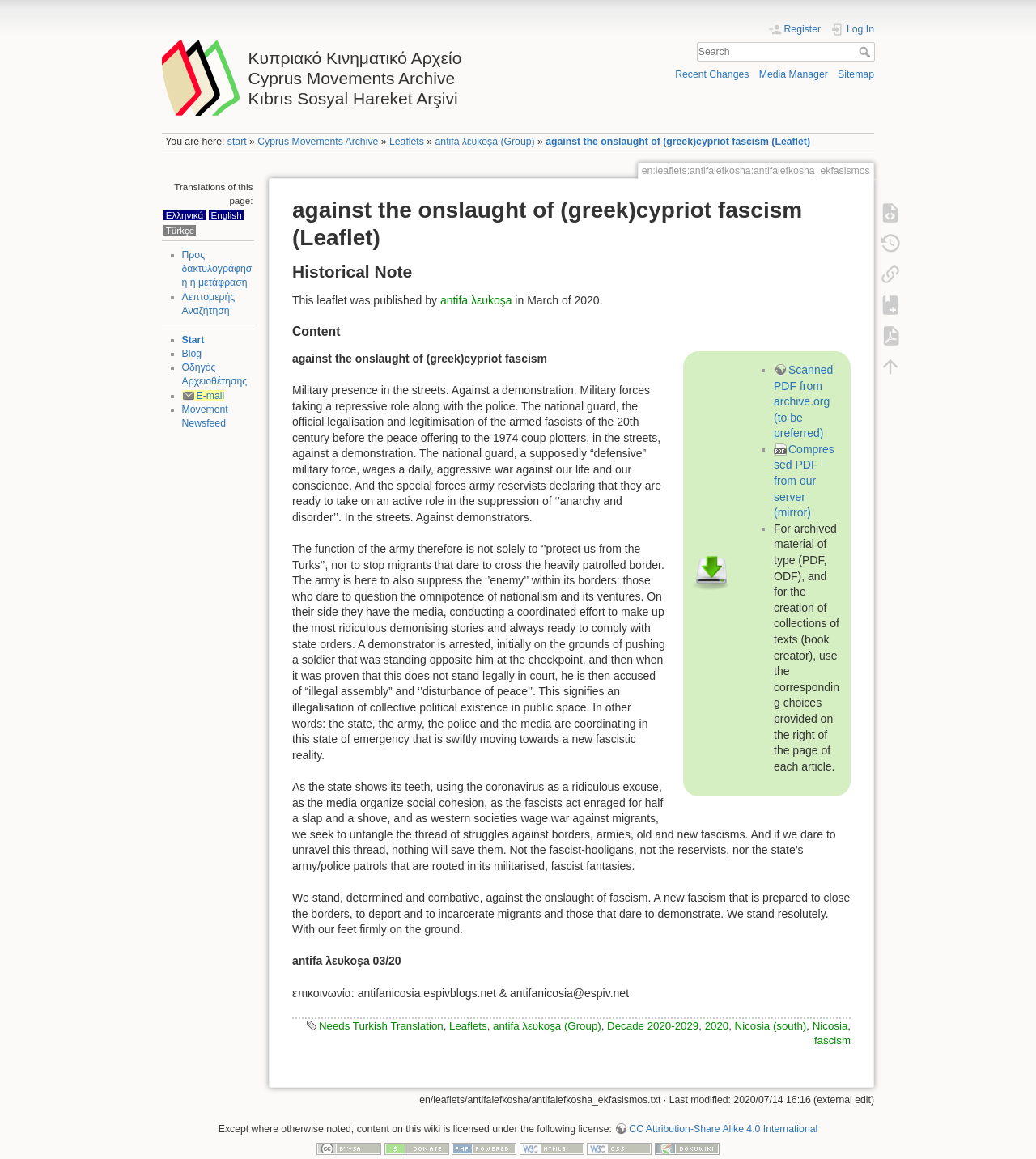Bounding box coordinates should be provided in the format (top-left x, top-left y, bottom-right x, bottom-right y) with all values between 0 and 1. Identify the bounding box for this UI element: Back to top

[0.841, 0.303, 0.877, 0.329]